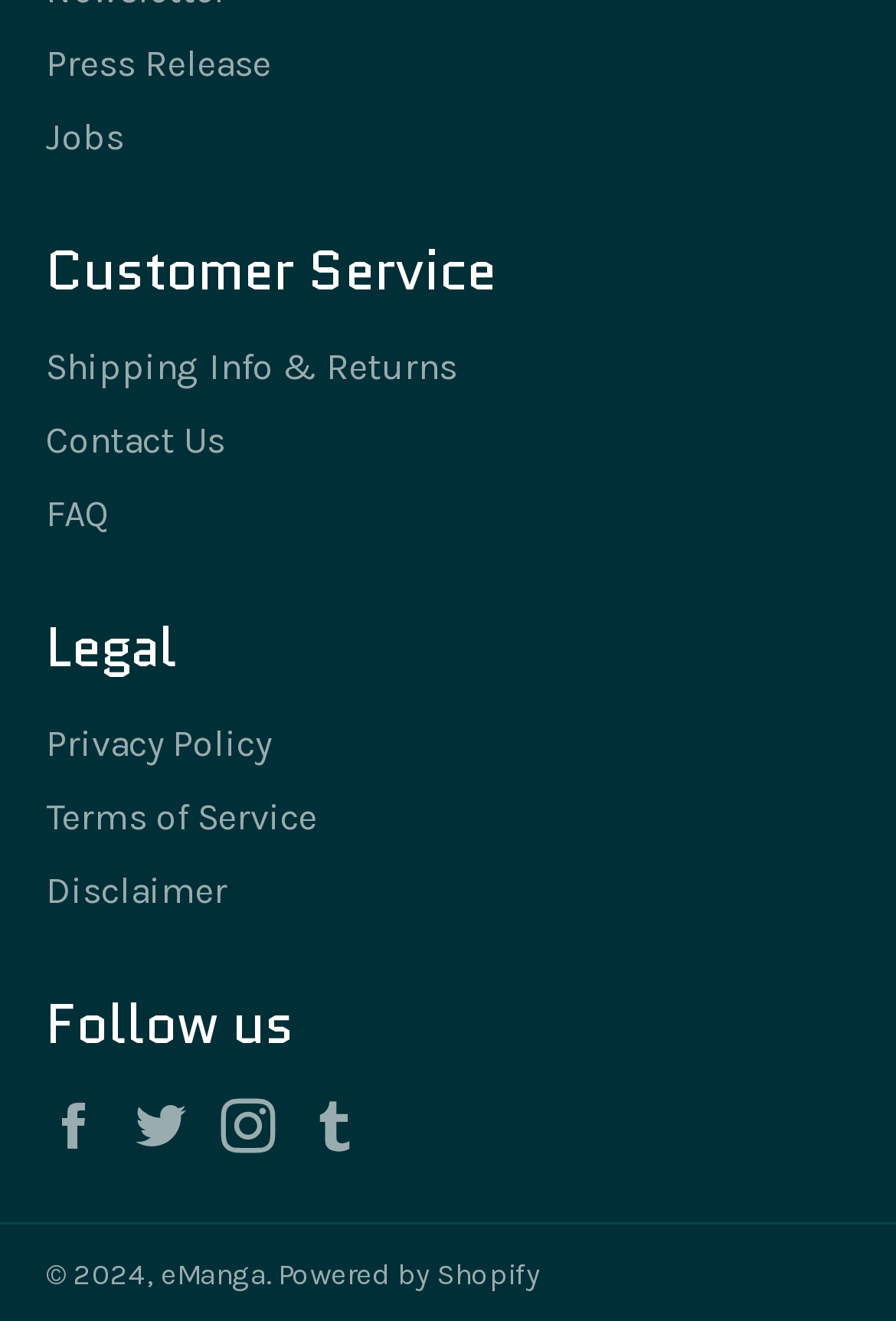Can you specify the bounding box coordinates of the area that needs to be clicked to fulfill the following instruction: "Get shipping information"?

[0.051, 0.261, 0.51, 0.294]